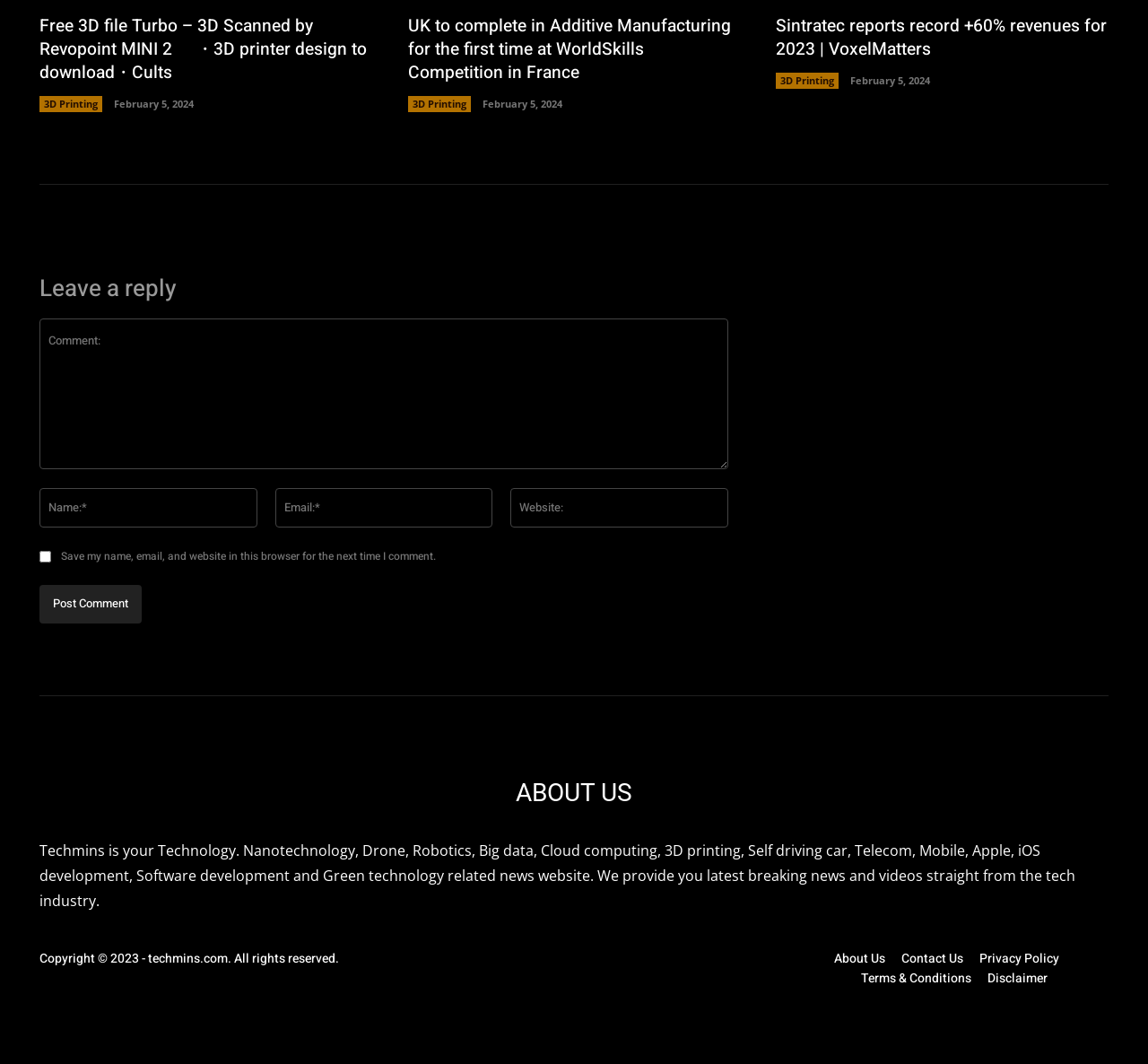Determine the bounding box for the UI element that matches this description: "Home".

None